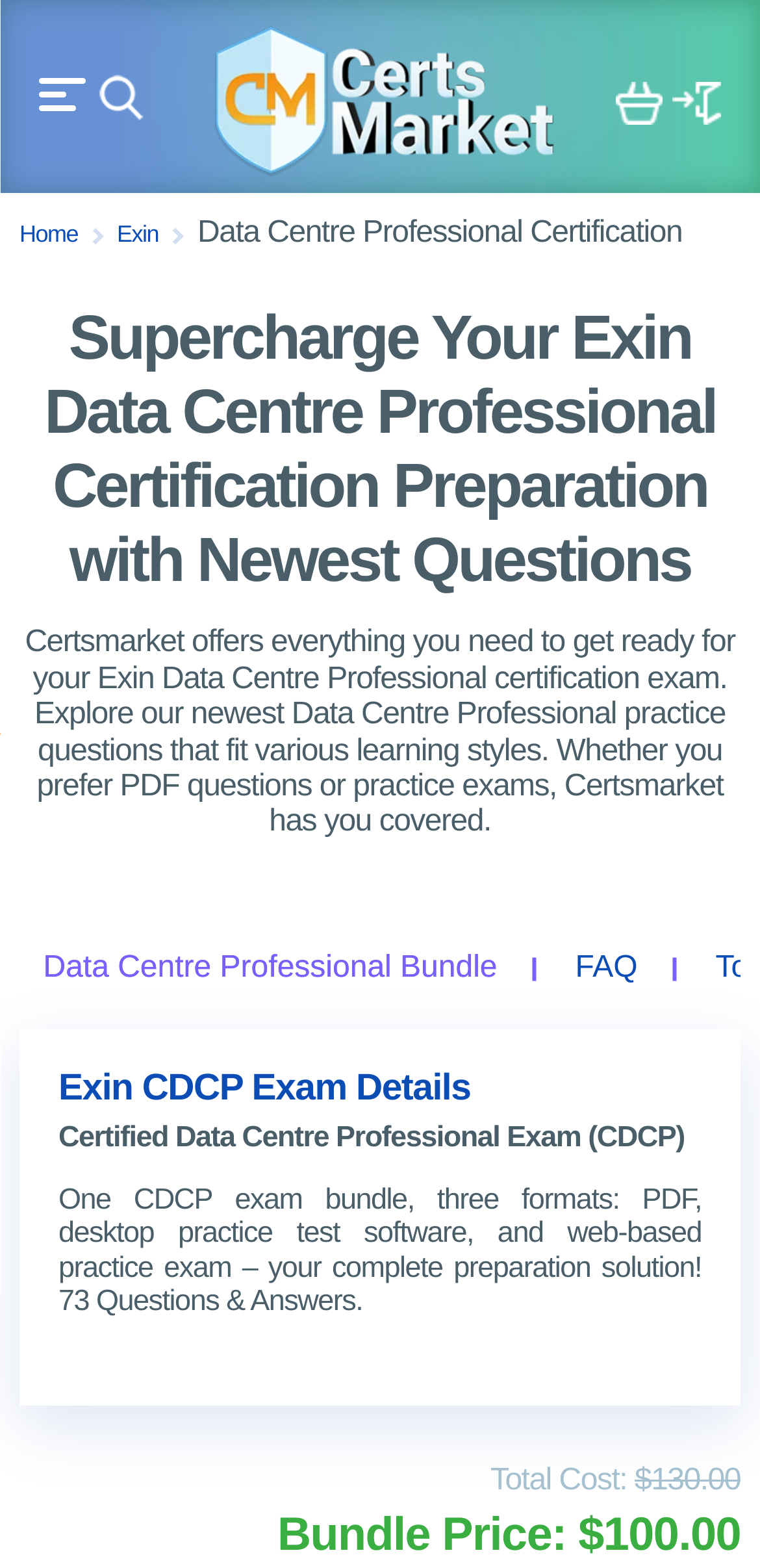Use a single word or phrase to answer the question: What is the purpose of Certsmarket?

To help prepare for Exin Data Centre Professional certification exam